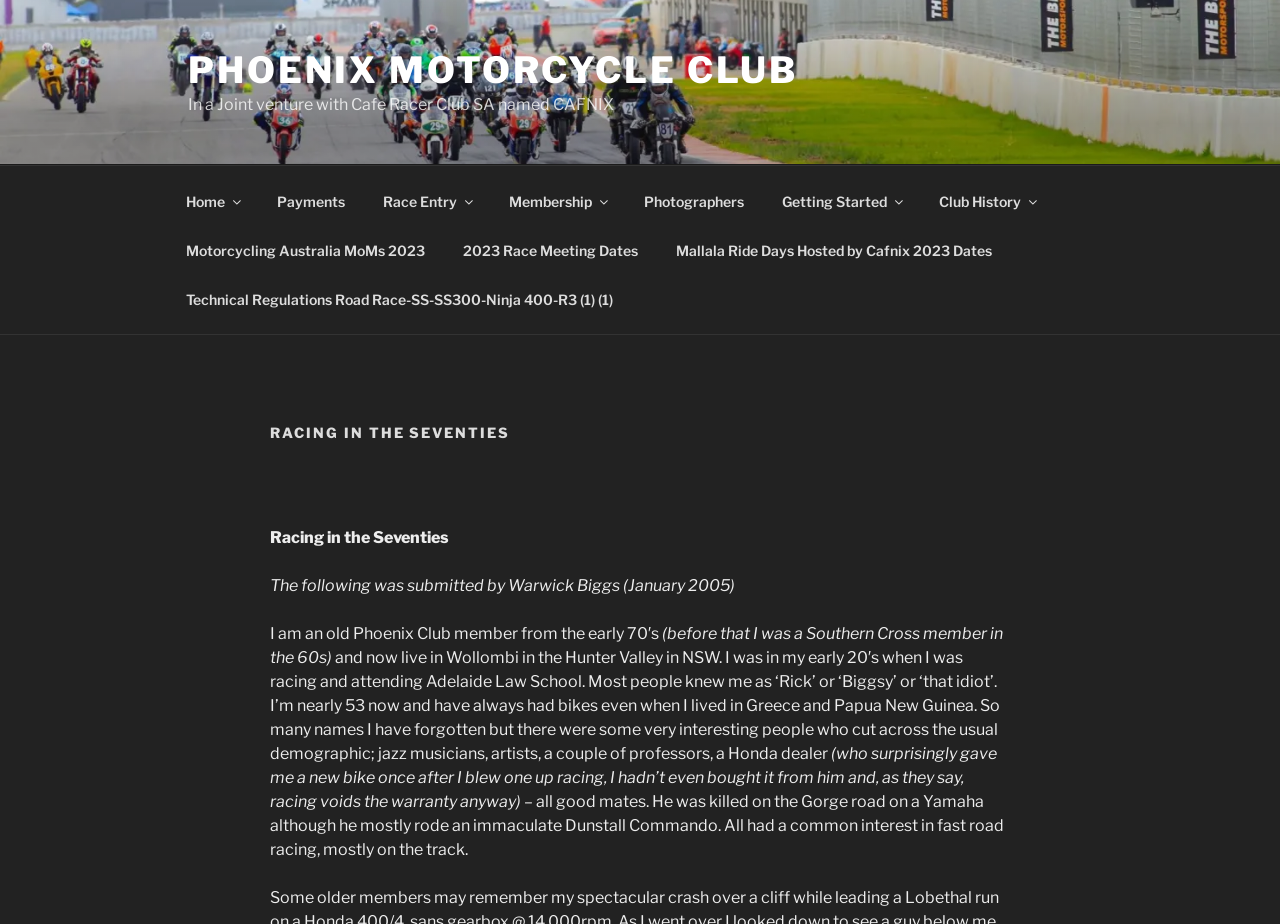Use a single word or phrase to answer the question: 
What is the name of the road where a Honda dealer was killed?

Gorge road